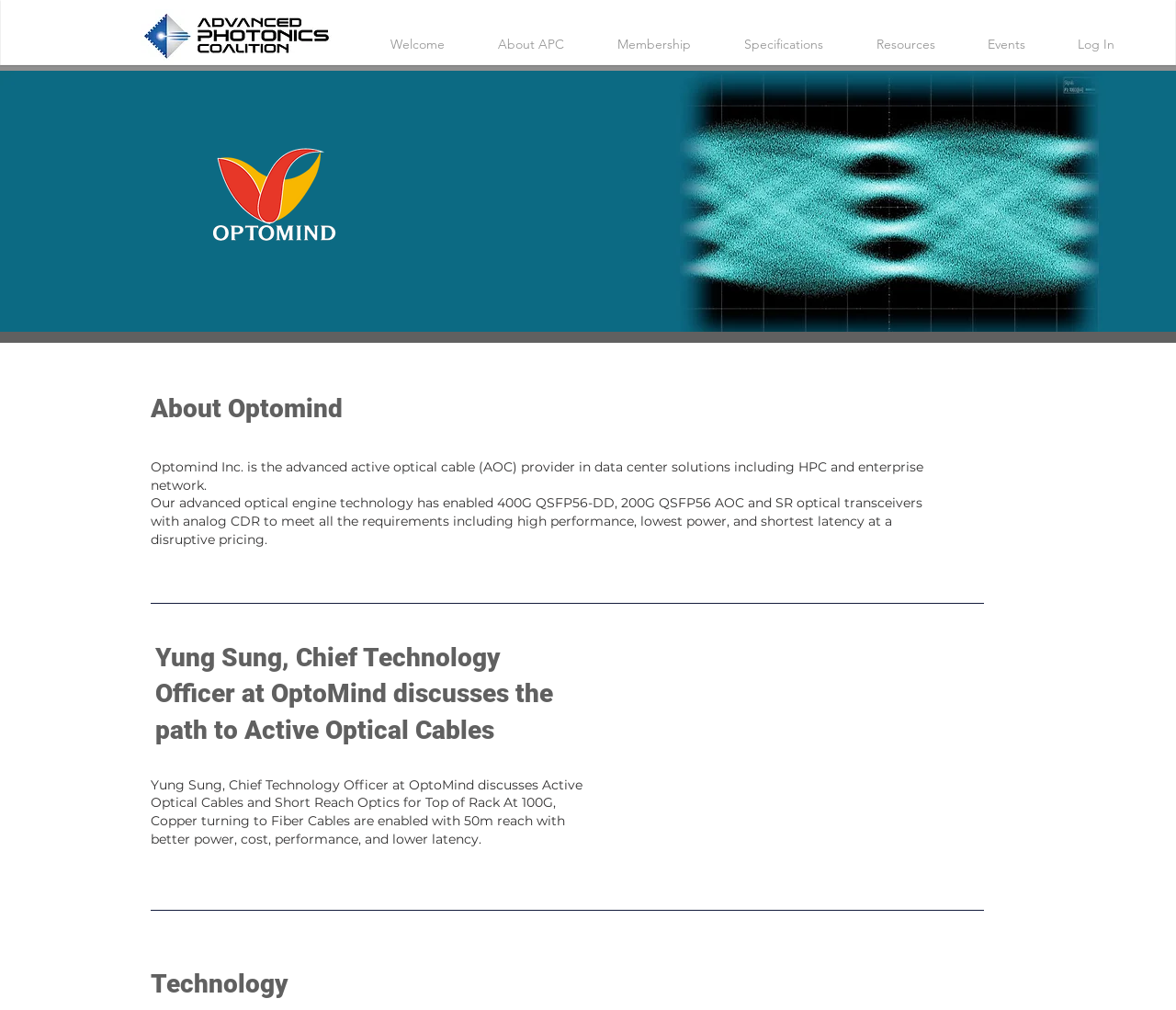Provide a short answer using a single word or phrase for the following question: 
What is the position of Yung Sung?

Chief Technology Officer